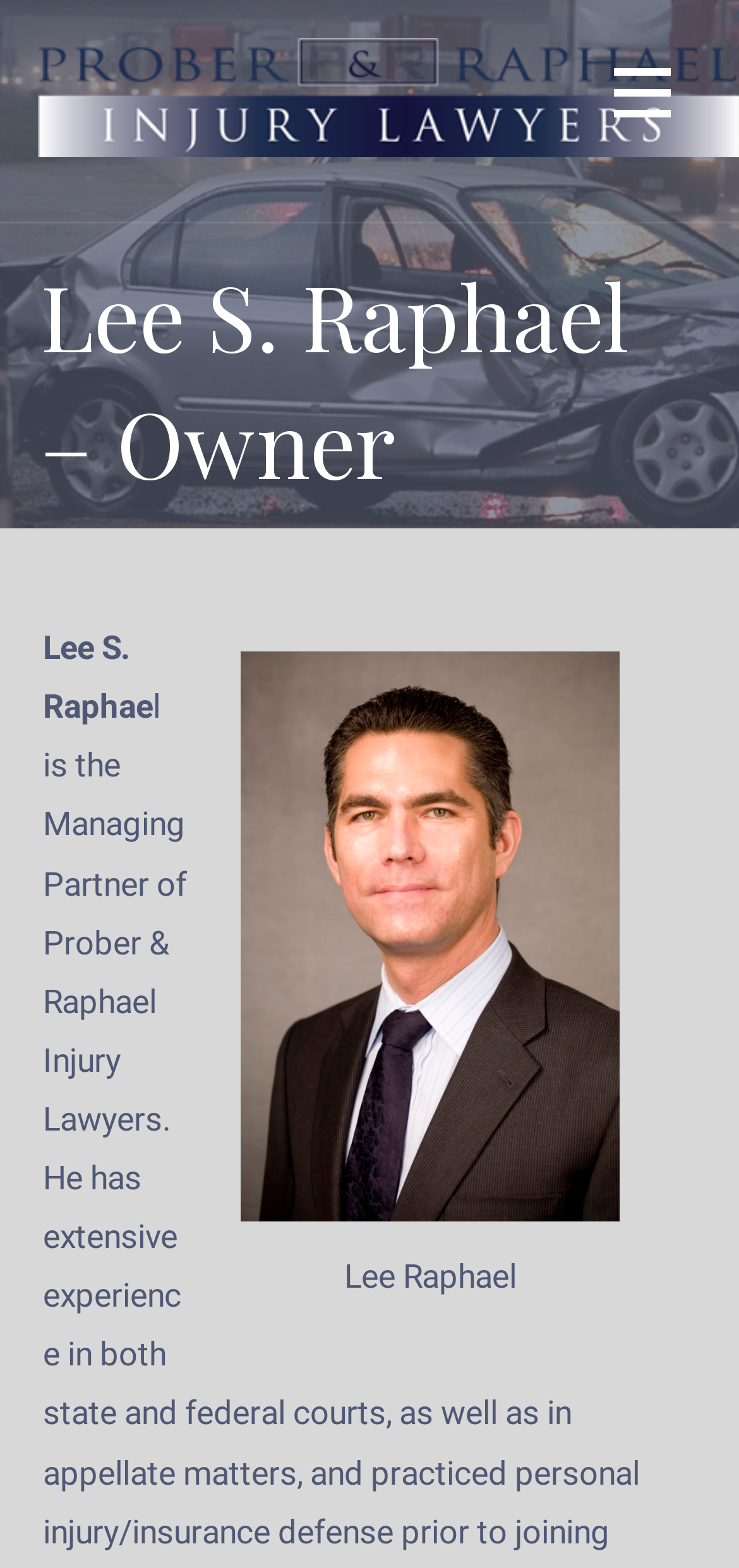Give the bounding box coordinates for the element described as: "alt="Prober & Raphael Injury Lawyers"".

[0.051, 0.084, 1.0, 0.105]